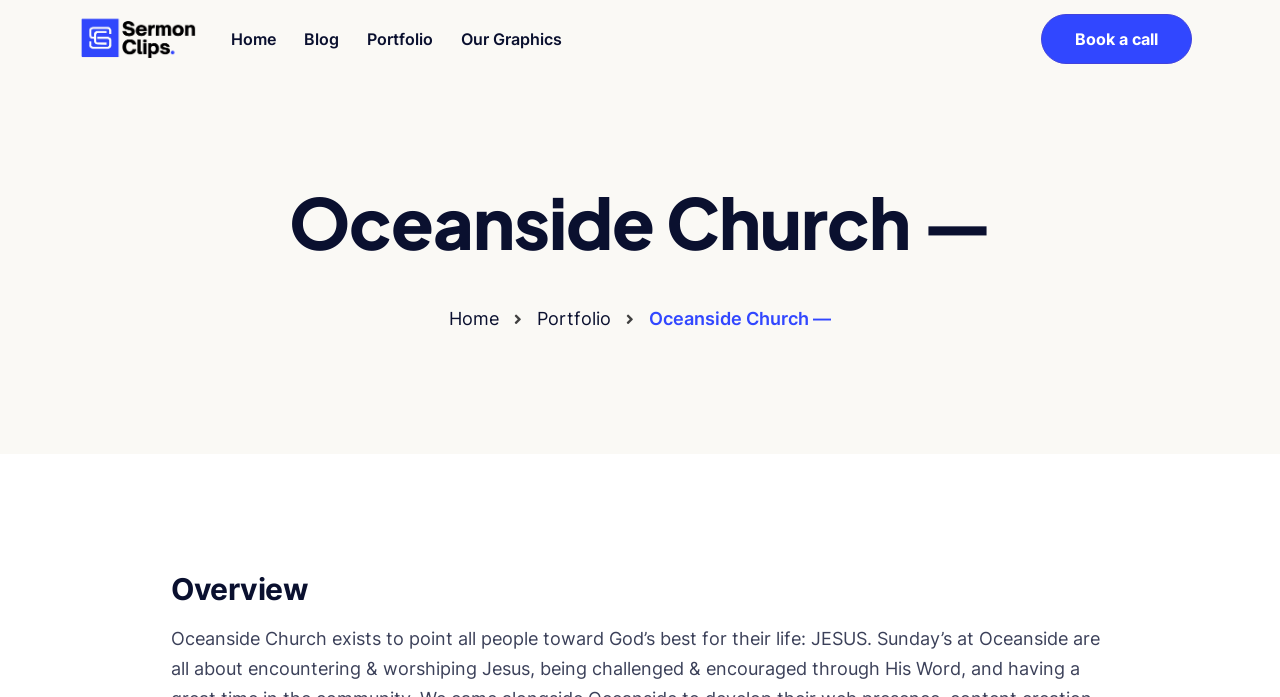Please reply to the following question with a single word or a short phrase:
What is the main purpose of Oceanside Church?

Worship Jesus